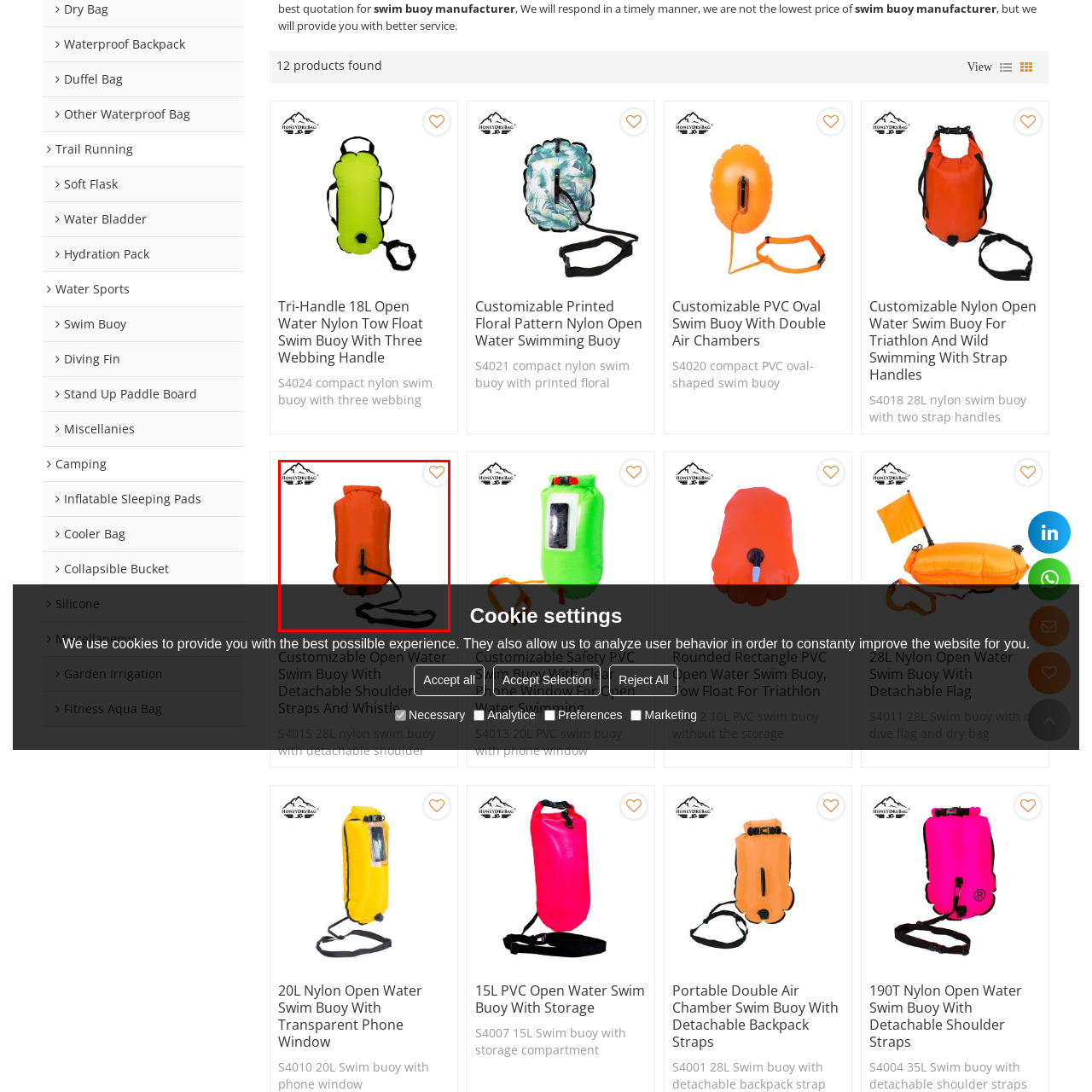Pay attention to the red boxed area, What is the benefit of the buoy's bright color? Provide a one-word or short phrase response.

enhances visibility